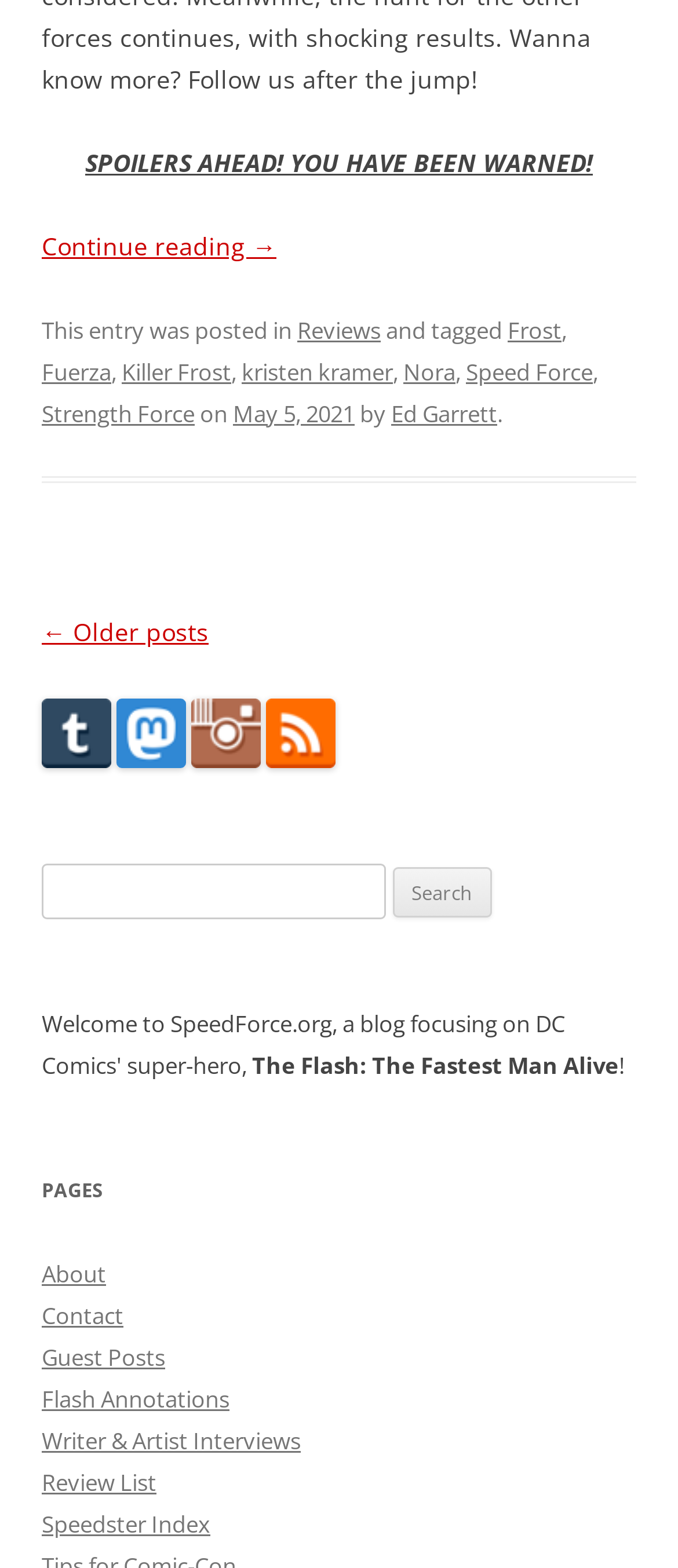Can you find the bounding box coordinates of the area I should click to execute the following instruction: "Go to 'About' page"?

[0.062, 0.802, 0.156, 0.822]